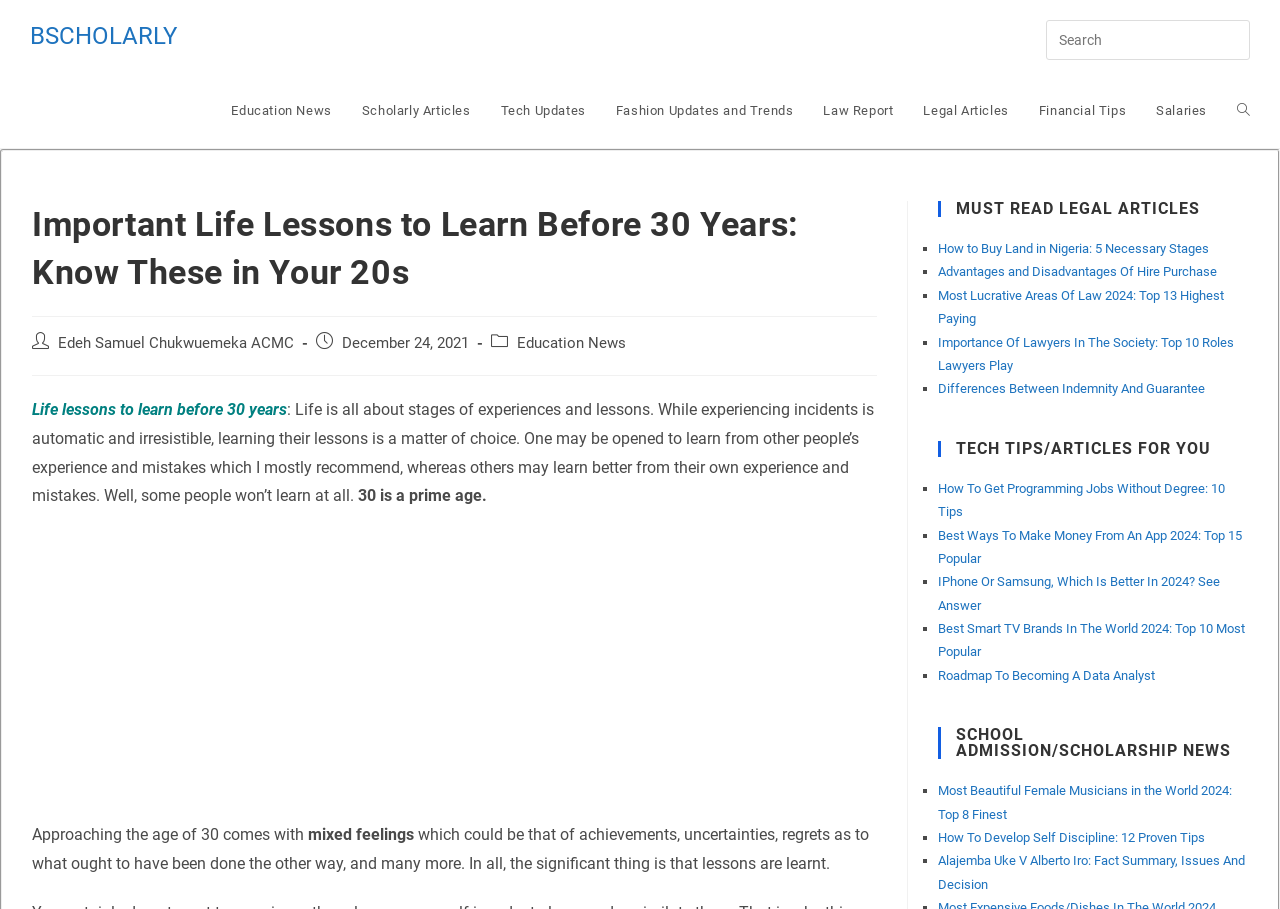Describe all the key features of the webpage in detail.

This webpage is about life lessons to learn before turning 30 years old. At the top, there is a layout table with a link to "BSCHOLARLY" on the left and a search bar on the right, where users can input their search queries and submit them. Below the search bar, there are several links to different categories, including "Education News", "Scholarly Articles", "Tech Updates", "Fashion Updates and Trends", "Law Report", "Legal Articles", "Financial Tips", and "Salaries".

The main content of the webpage is divided into sections. The first section has a heading "Important Life Lessons to Learn Before 30 Years: Know These in Your 20s" and is written by Edeh Samuel Chukwuemeka ACMC. The section discusses the importance of learning from experiences and mistakes, and how 30 is a prime age for reflection.

Below this section, there are three columns of links to various articles. The first column is headed "MUST READ LEGAL ARTICLES" and contains links to articles about buying land in Nigeria, hire purchase, and the roles of lawyers in society. The second column is headed "TECH TIPS/ARTICLES FOR YOU" and contains links to articles about getting programming jobs without a degree, making money from an app, and the best smart TV brands. The third column is headed "SCHOOL ADMISSION/SCHOLARSHIP NEWS" and contains links to articles about self-discipline, beautiful female musicians, and a court case summary.

Throughout the webpage, there are also several static text elements, including the post author, post published date, and post category.